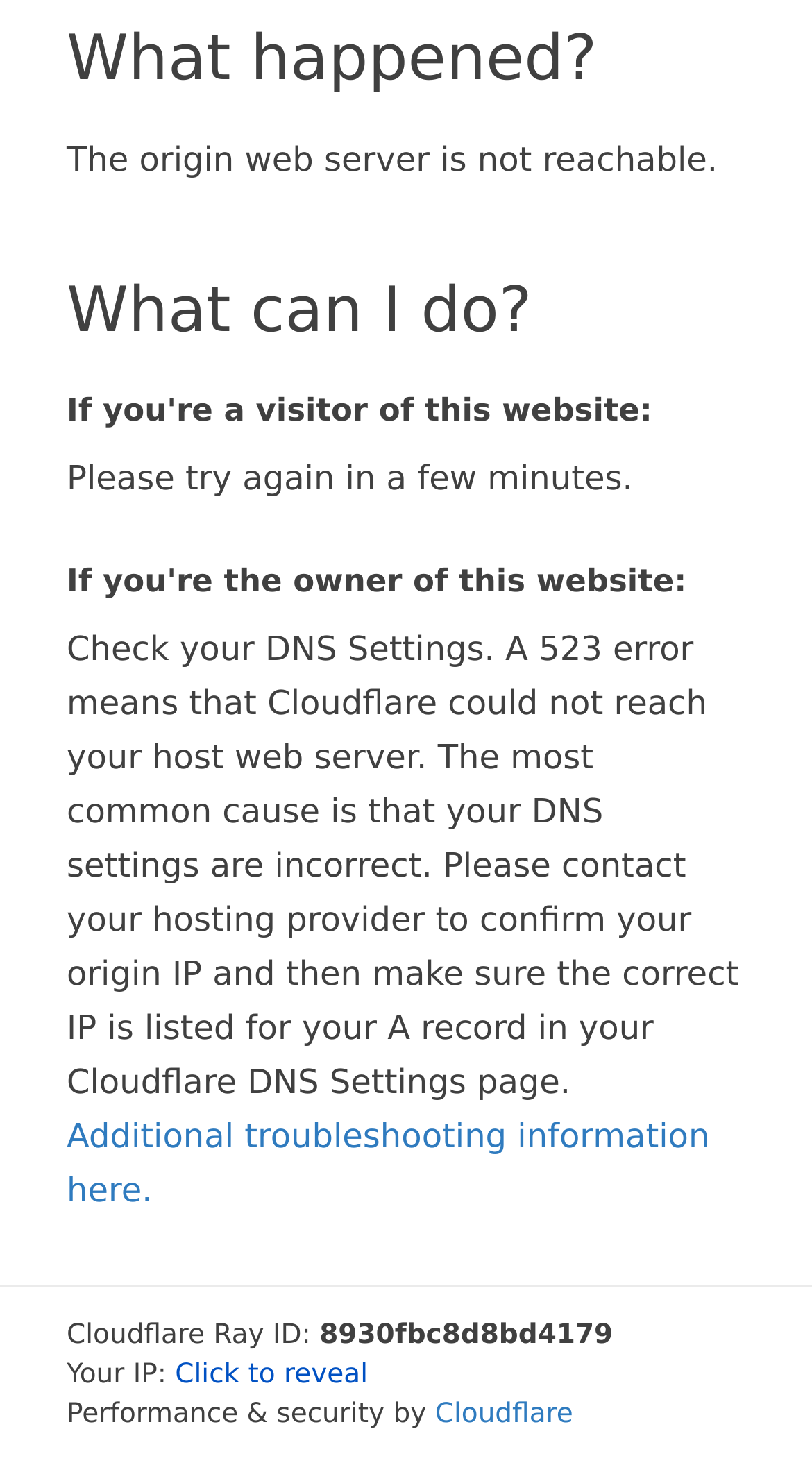What is the purpose of the 'Click to reveal' button?
Could you give a comprehensive explanation in response to this question?

The purpose of the 'Click to reveal' button is to reveal the IP address, as it is mentioned next to the button in the StaticText element 'Your IP:' and the button is likely to display the IP address when clicked.